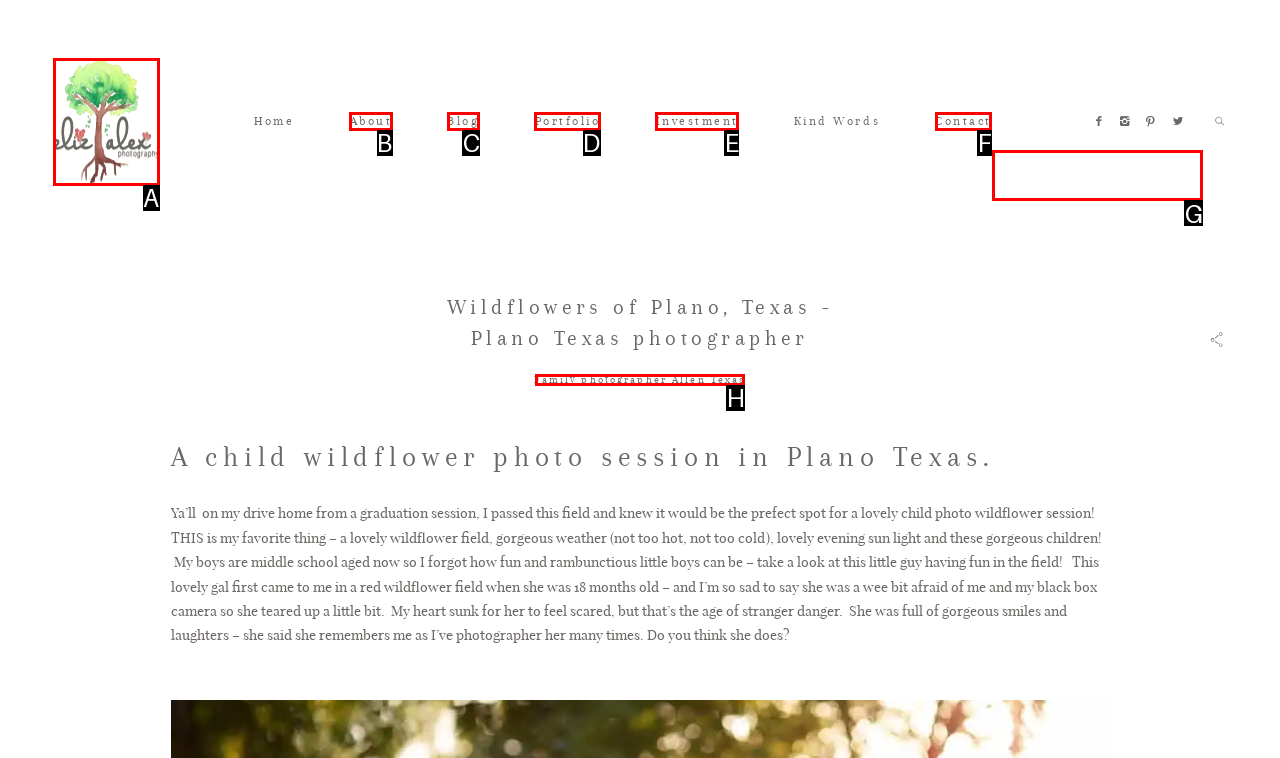Select the letter of the UI element you need to click on to fulfill this task: Click on the 'Family photographer Allen Texas' link. Write down the letter only.

H